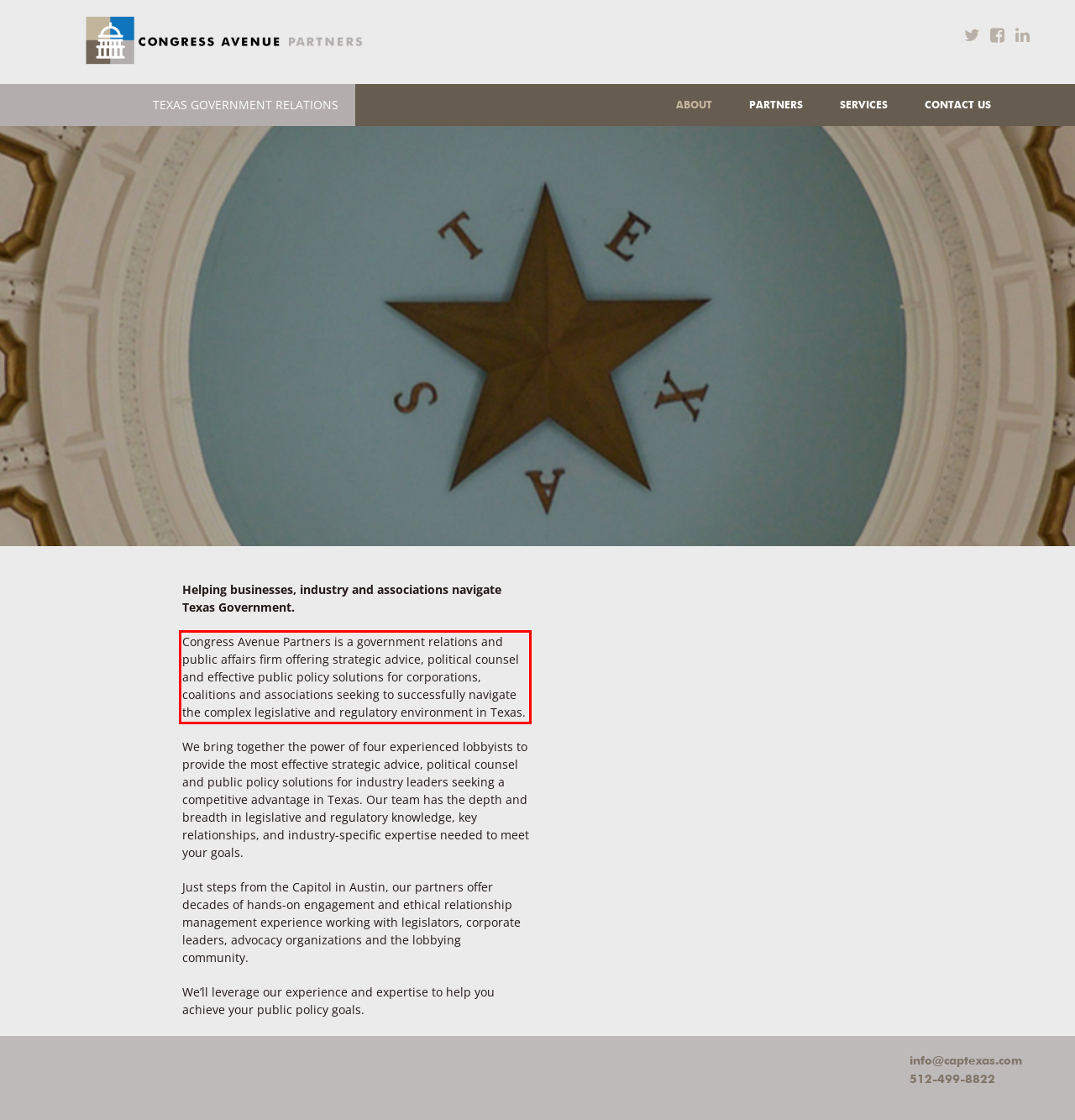There is a screenshot of a webpage with a red bounding box around a UI element. Please use OCR to extract the text within the red bounding box.

Congress Avenue Partners is a government relations and public affairs firm offering strategic advice, political counsel and effective public policy solutions for corporations, coalitions and associations seeking to successfully navigate the complex legislative and regulatory environment in Texas.